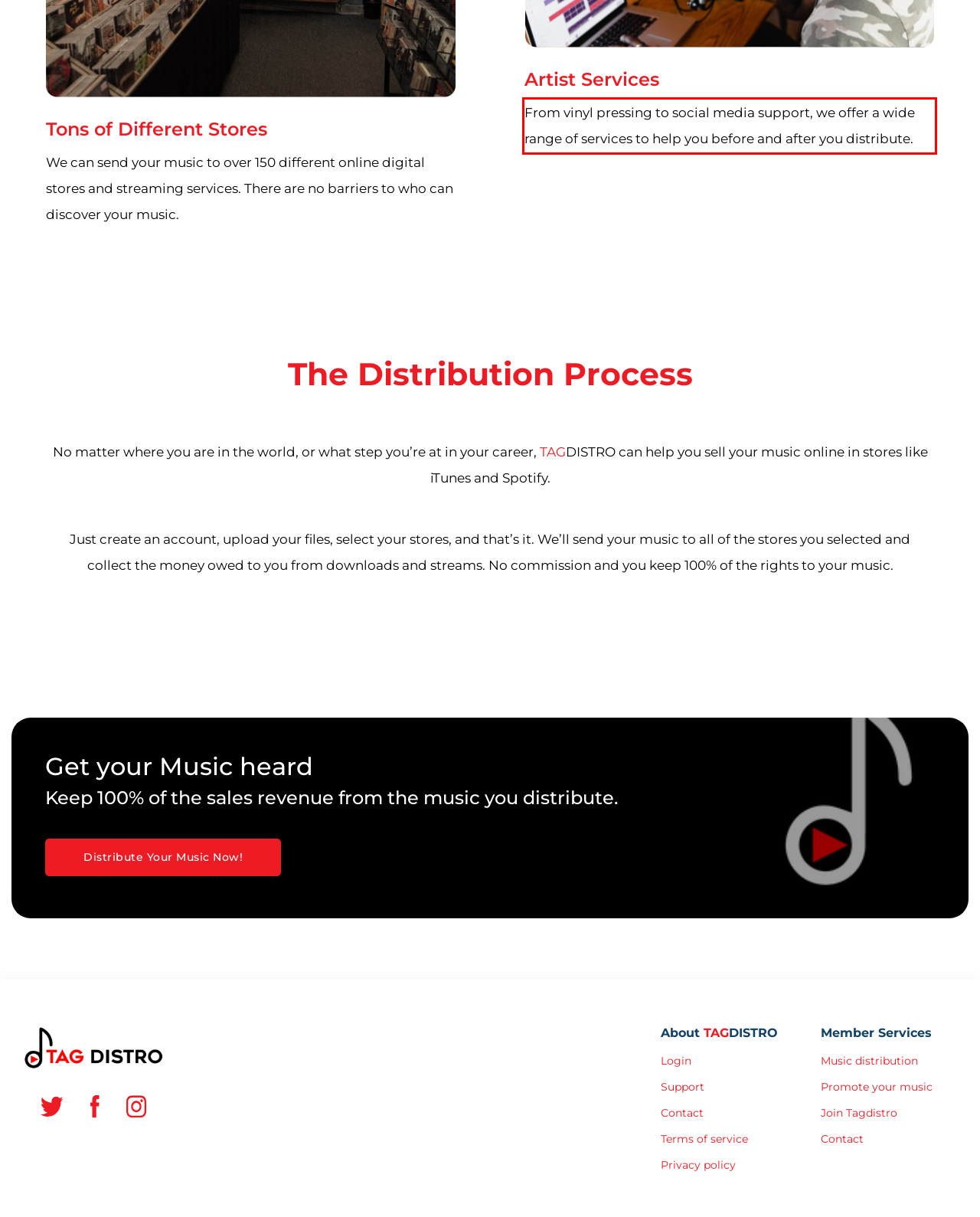Given the screenshot of a webpage, identify the red rectangle bounding box and recognize the text content inside it, generating the extracted text.

From vinyl pressing to social media support, we offer a wide range of services to help you before and after you distribute.